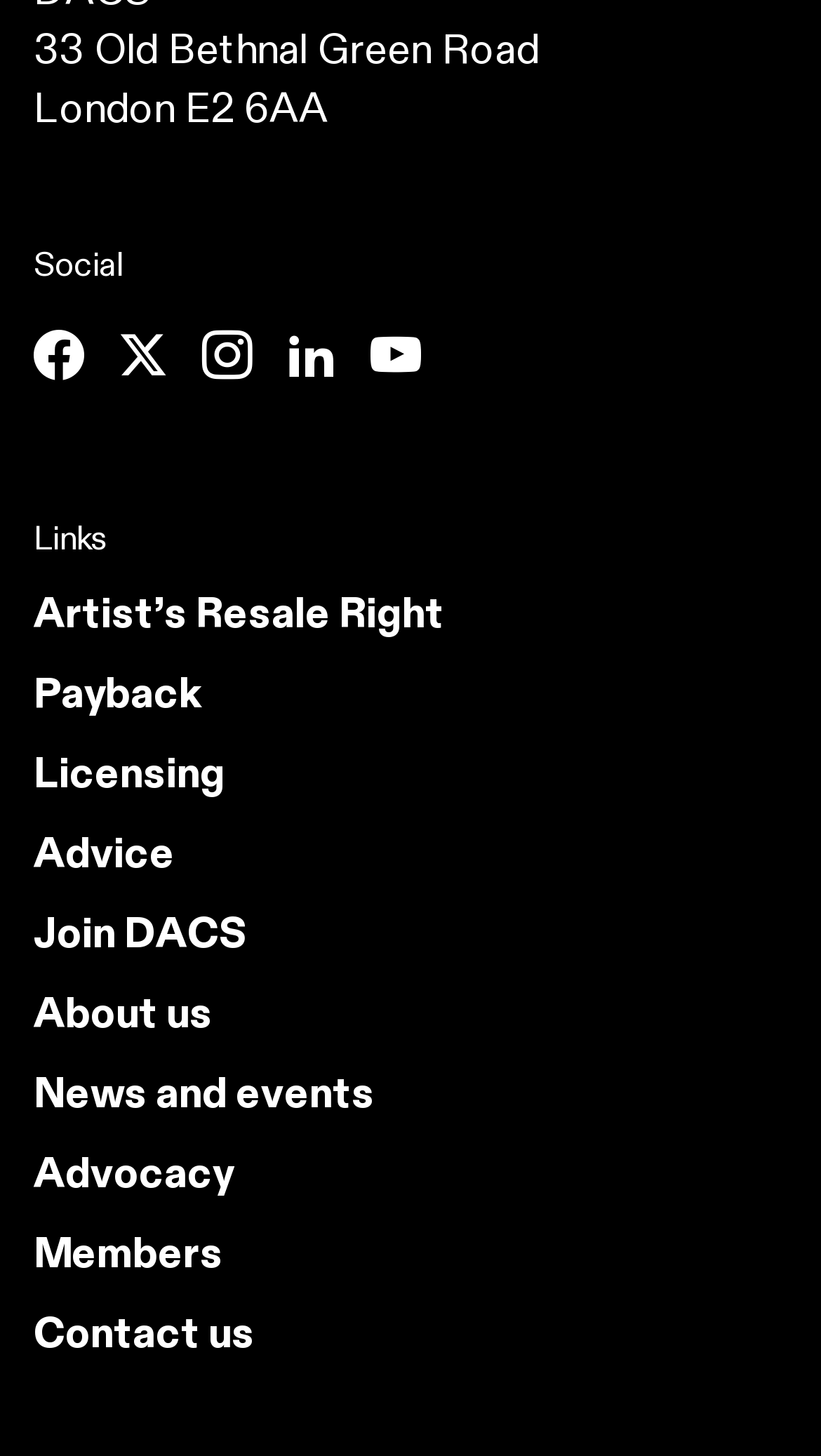Respond with a single word or phrase for the following question: 
How many links are there in the site links navigation?

11